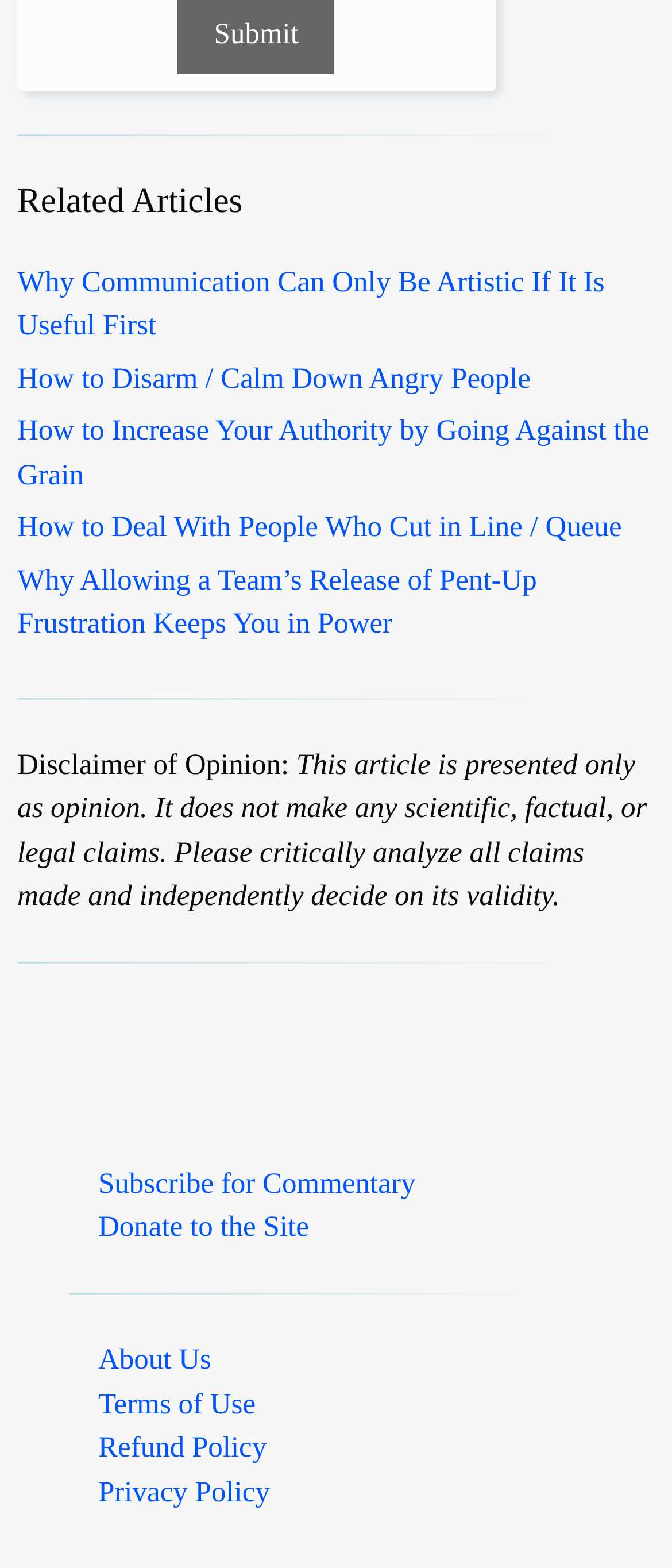What is the purpose of the article?
Using the information from the image, answer the question thoroughly.

I analyzed the disclaimer text which states that the article is presented only as an opinion, and it does not make any scientific, factual, or legal claims. This suggests that the purpose of the article is to provide an opinion or a perspective on a particular topic.